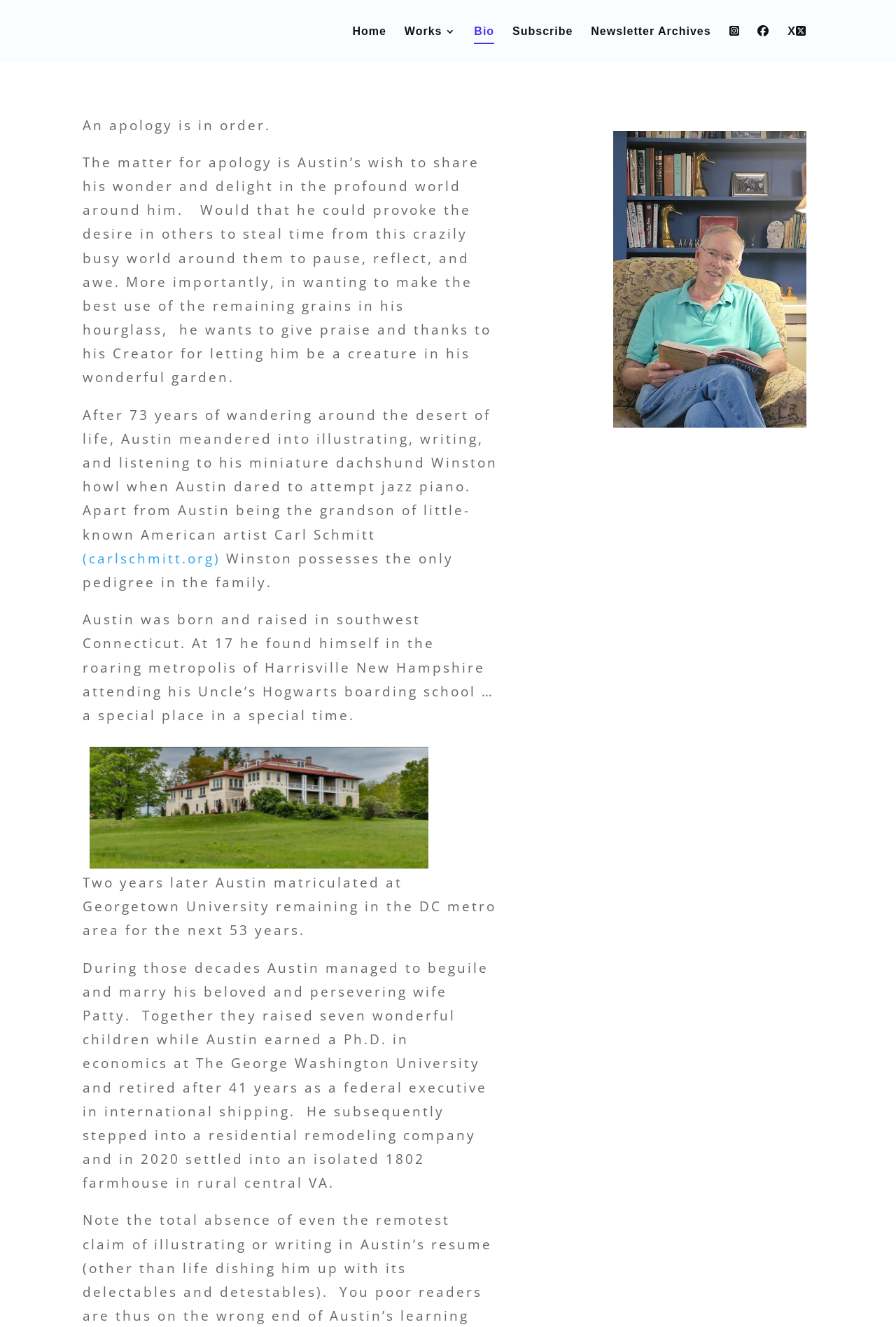Give a short answer to this question using one word or a phrase:
Where did Austin settle in 2020?

Rural central VA